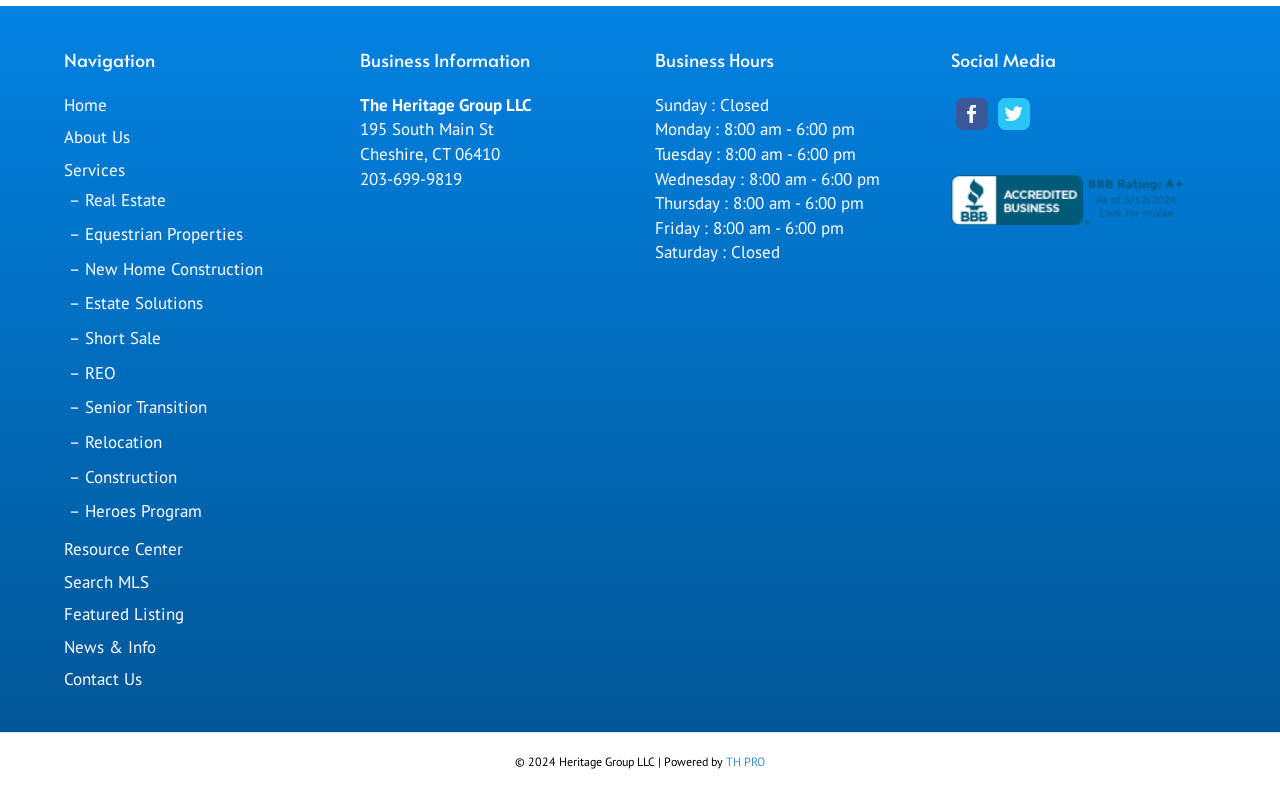Using floating point numbers between 0 and 1, provide the bounding box coordinates in the format (top-left x, top-left y, bottom-right x, bottom-right y). Locate the UI element described here: New Home Construction

[0.066, 0.326, 0.205, 0.354]